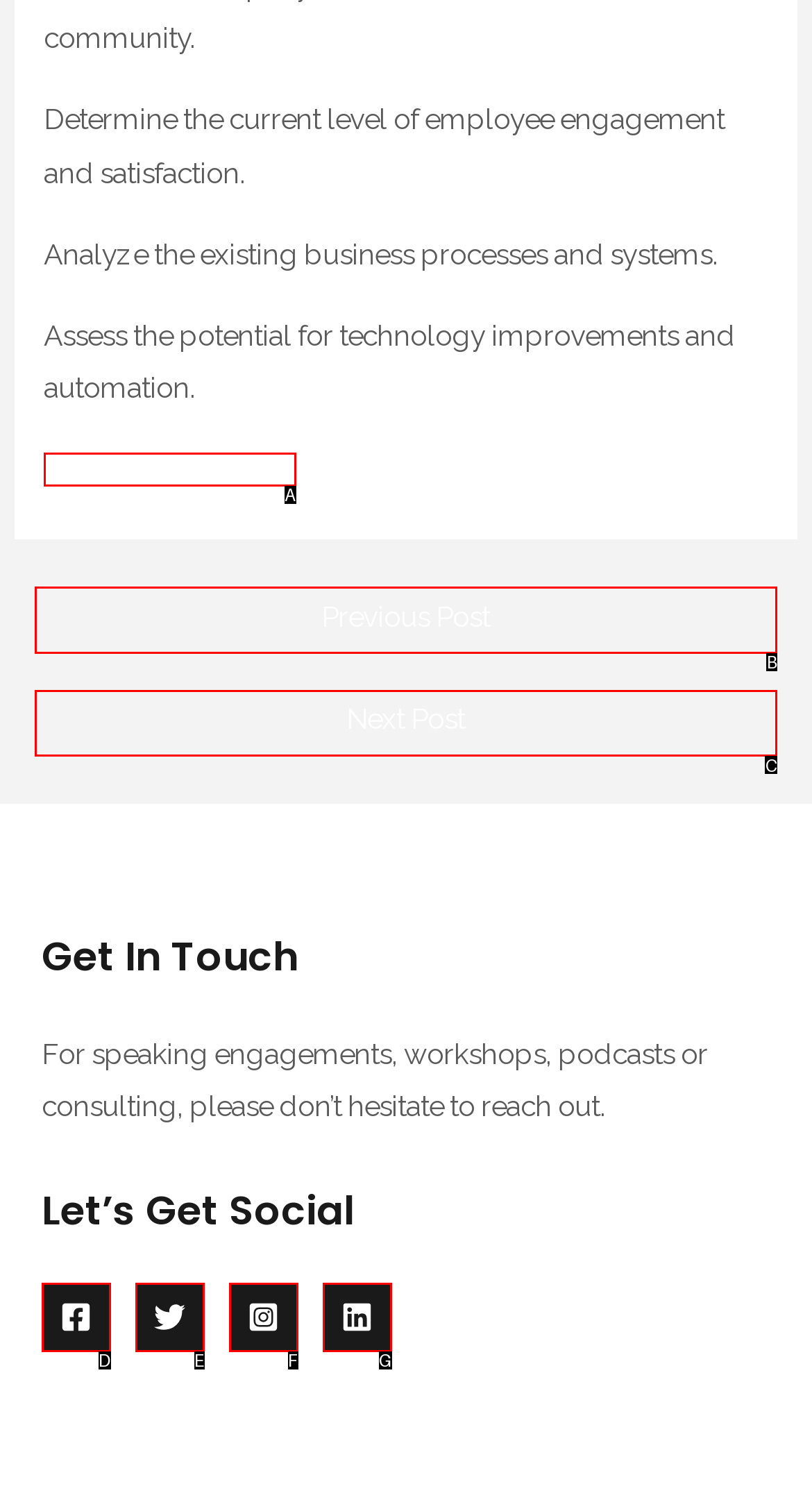Tell me the letter of the option that corresponds to the description: ← Previous Post
Answer using the letter from the given choices directly.

B